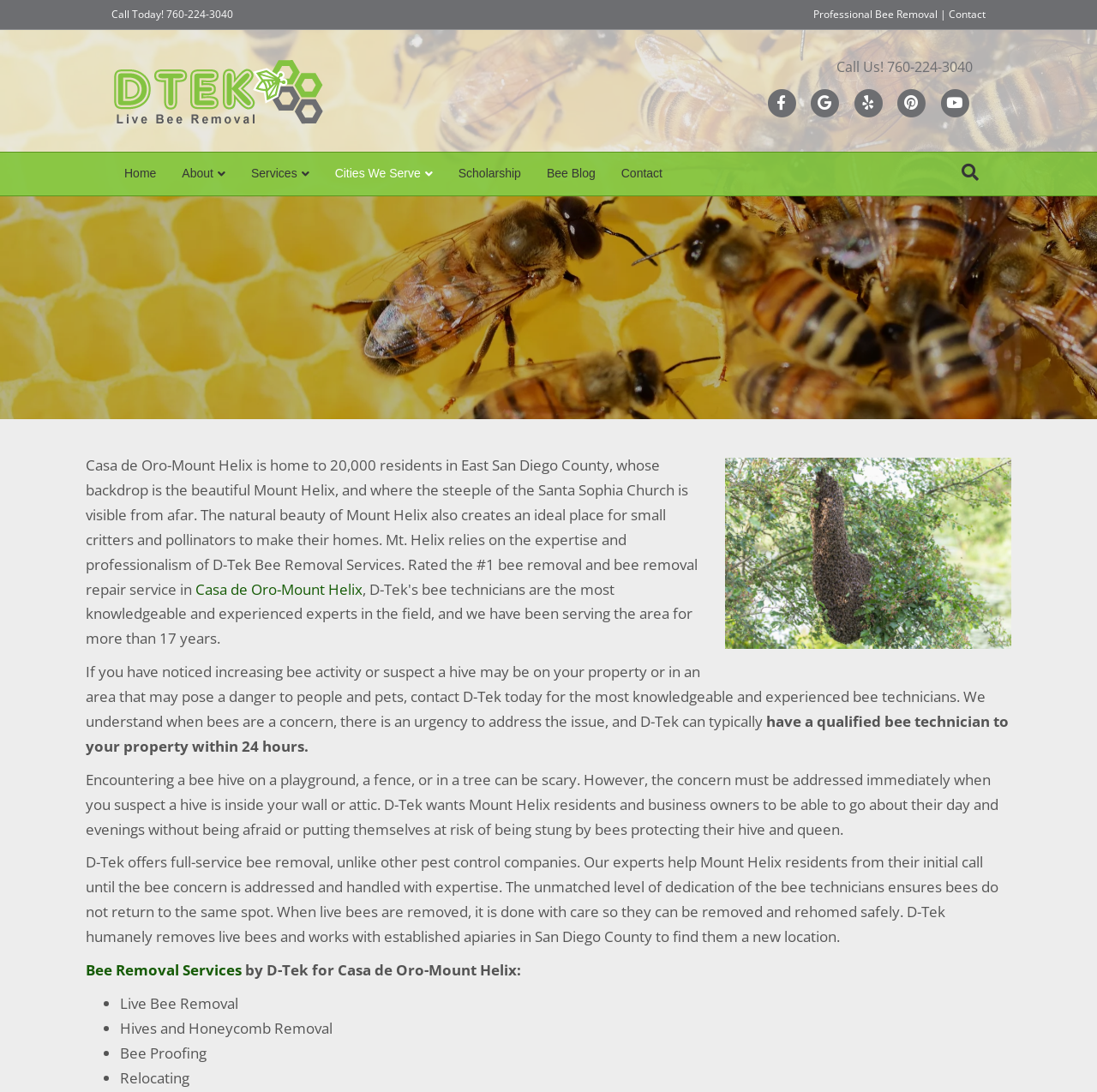What is the purpose of D-Tek's bee removal services?
Answer with a single word or phrase by referring to the visual content.

To humanely remove live bees